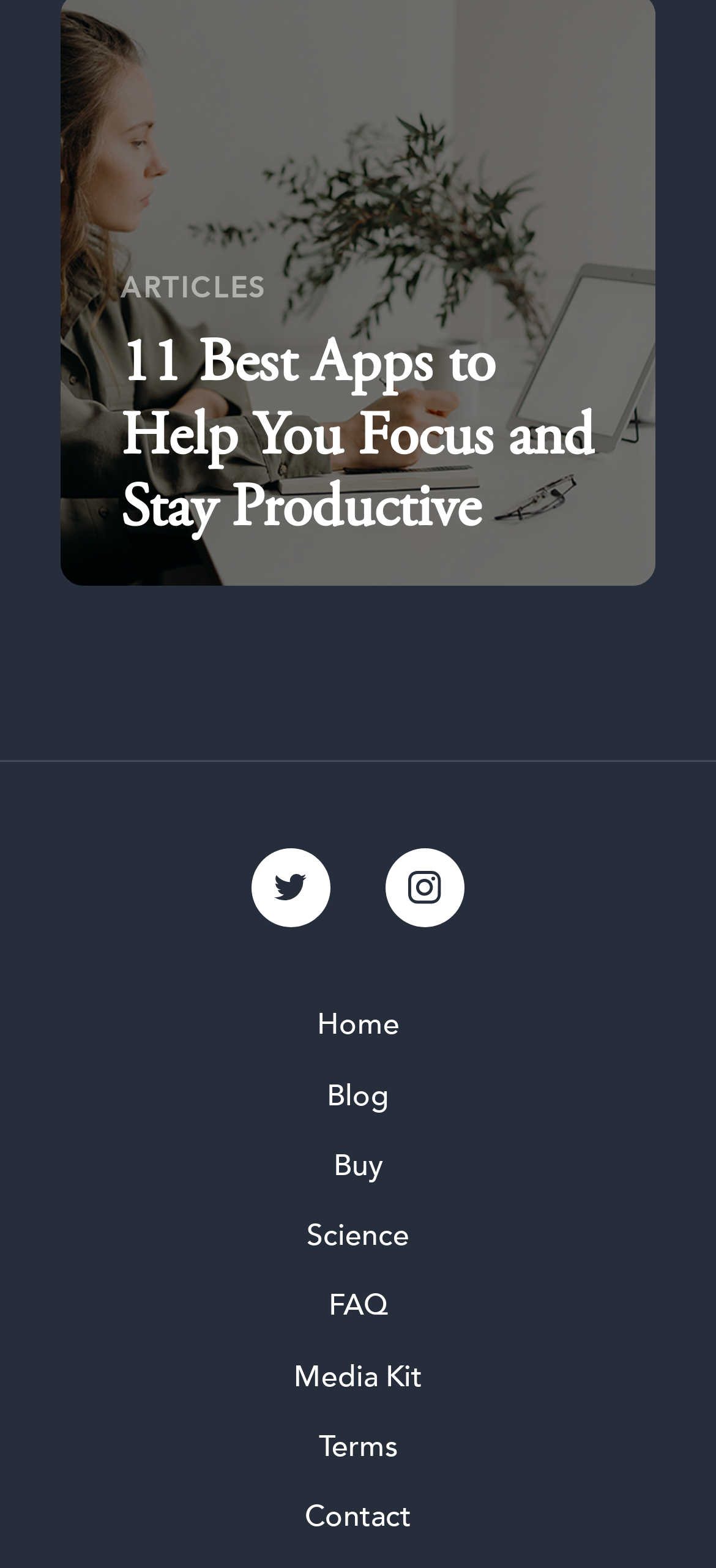Please determine the bounding box coordinates for the element that should be clicked to follow these instructions: "Contact Pzizz".

[0.013, 0.946, 0.987, 0.991]